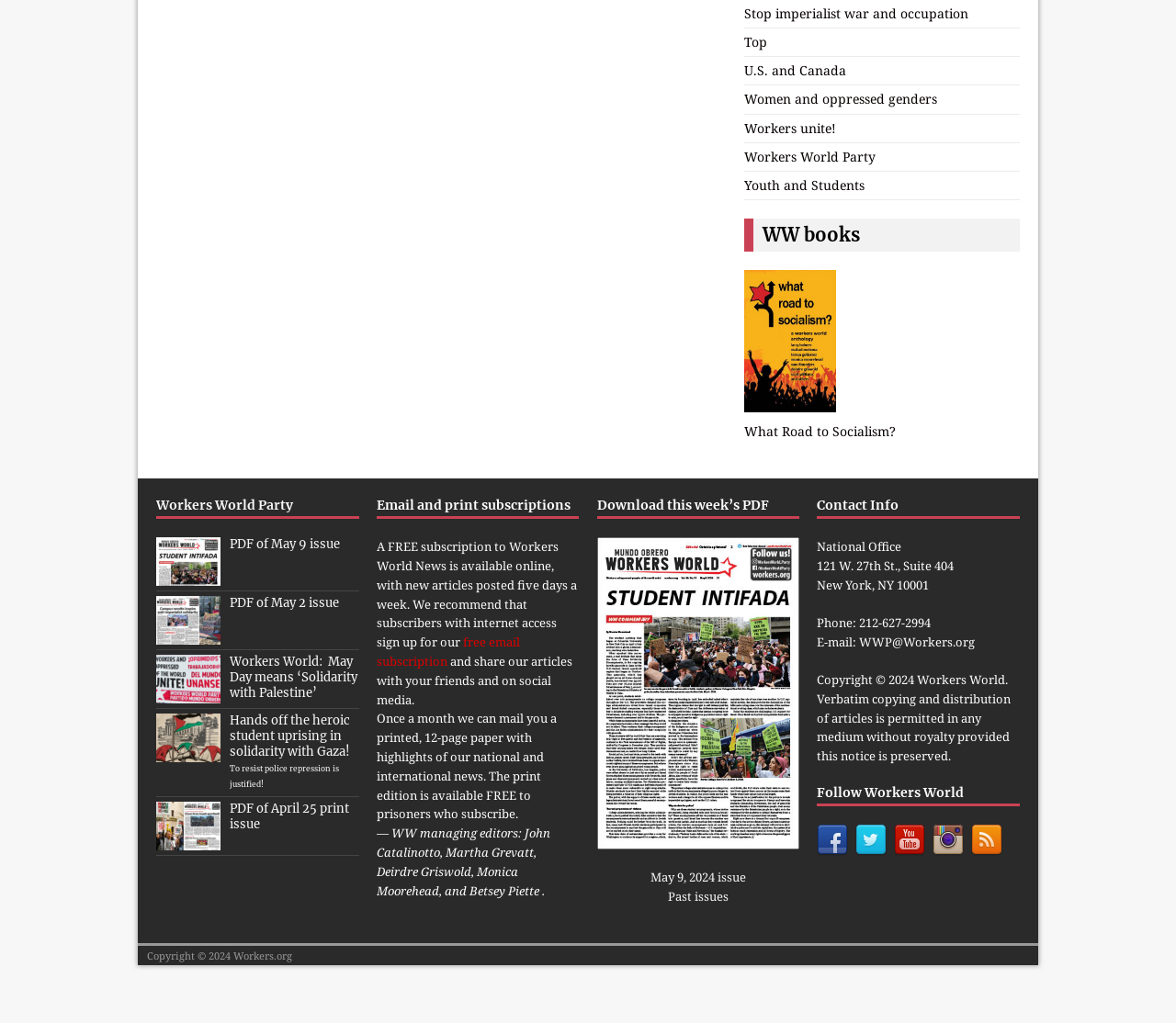Identify the bounding box for the UI element described as: "Top". Ensure the coordinates are four float numbers between 0 and 1, formatted as [left, top, right, bottom].

[0.633, 0.032, 0.652, 0.049]